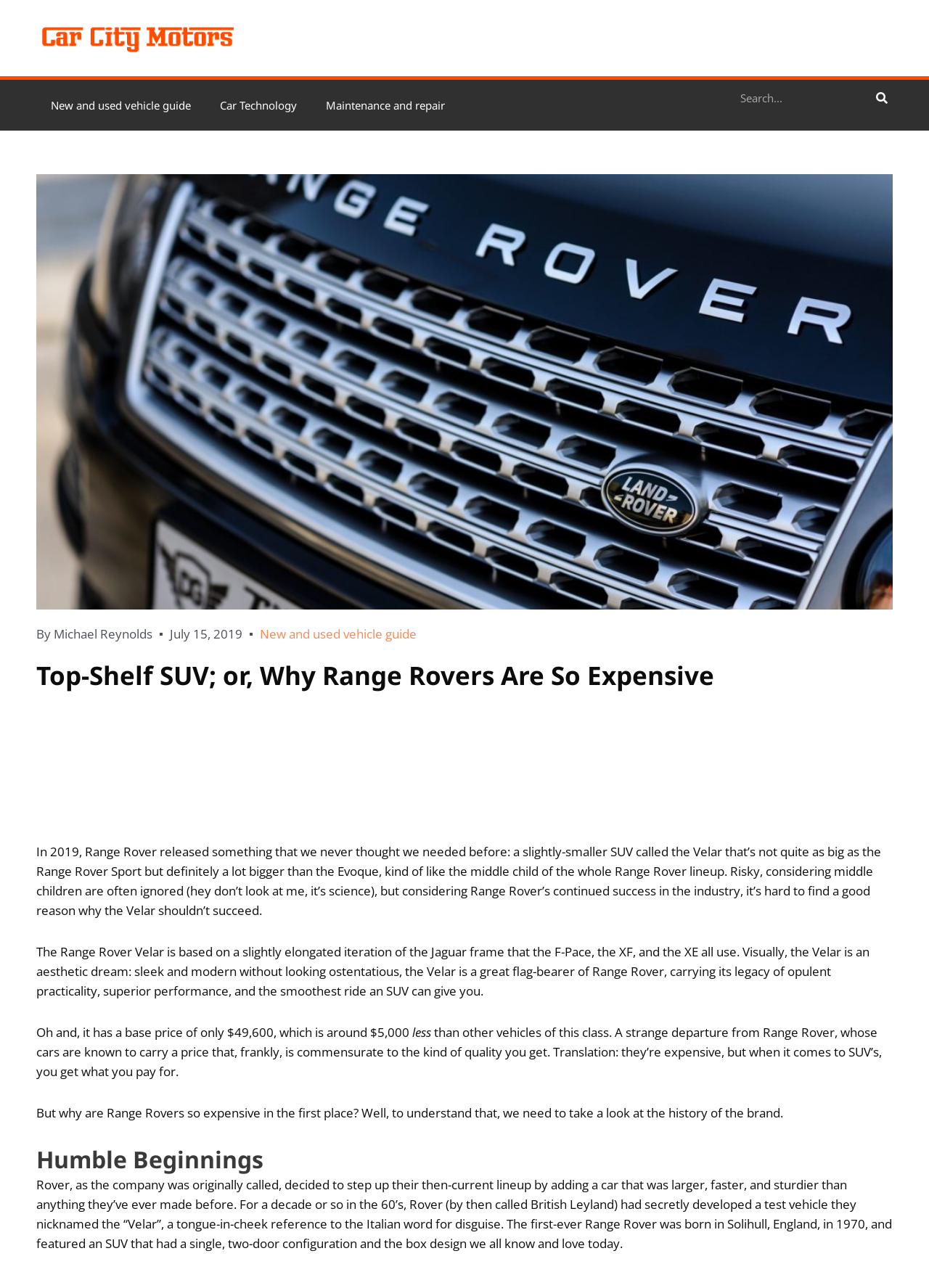What is the author of the article?
Based on the image, provide your answer in one word or phrase.

Michael Reynolds